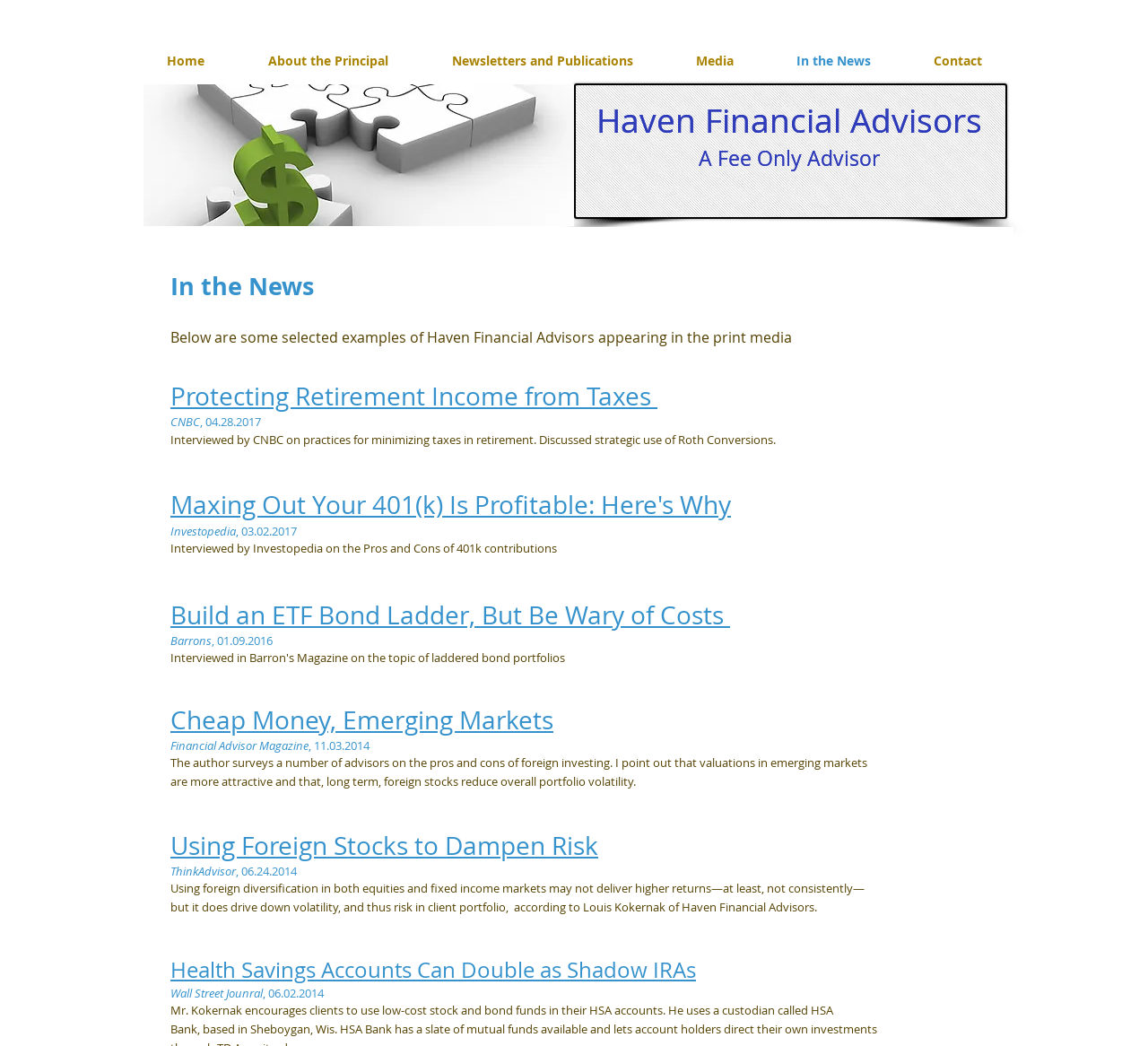Determine the coordinates of the bounding box for the clickable area needed to execute this instruction: "Read the article 'Protecting Retirement Income from Taxes'".

[0.148, 0.363, 0.573, 0.395]